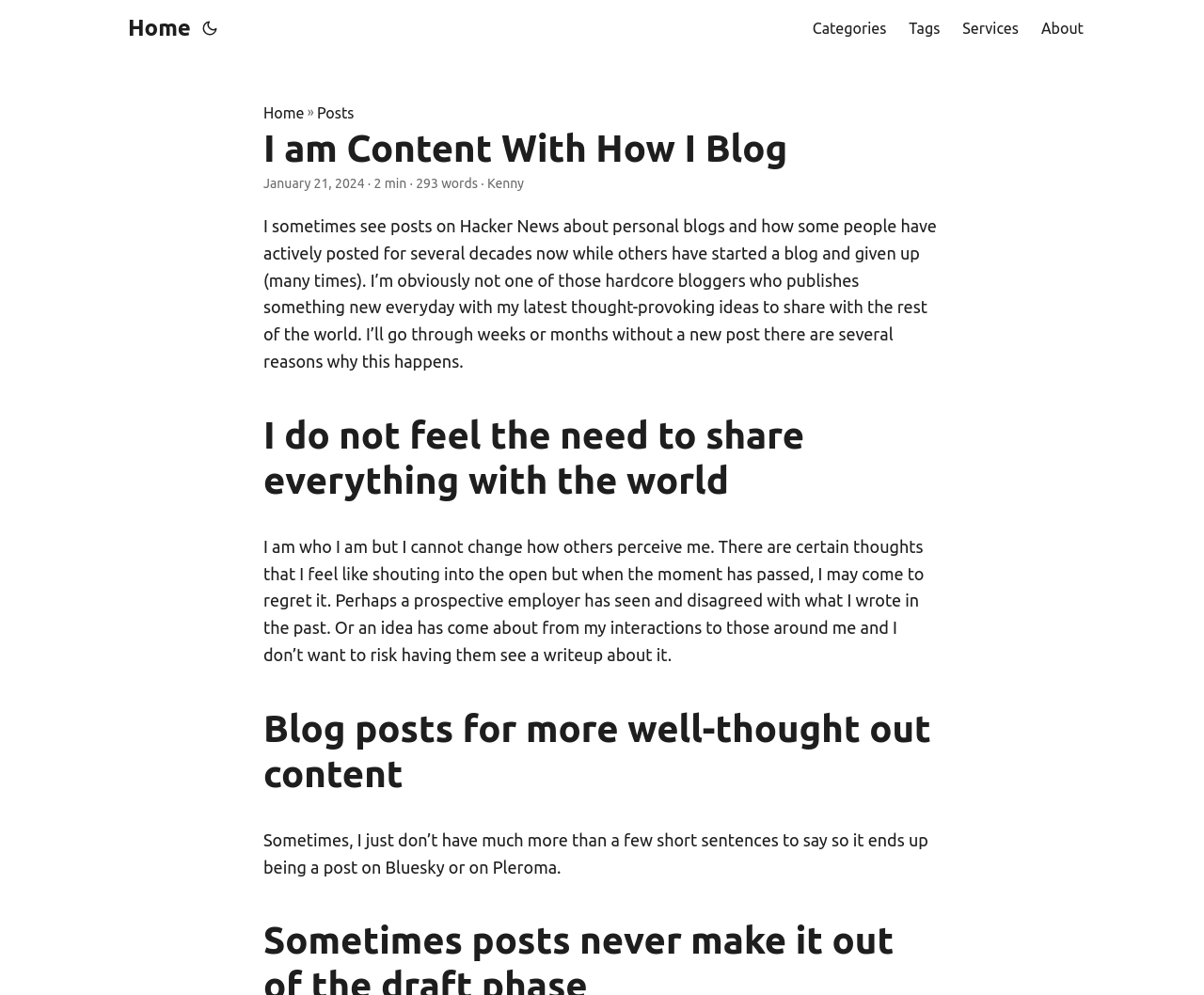What are the categories available on the website?
Please give a detailed and thorough answer to the question, covering all relevant points.

I found the categories available on the website by looking at the links located at the top of the webpage, which include 'Home', 'Categories', 'Tags', 'Services', and 'About'.